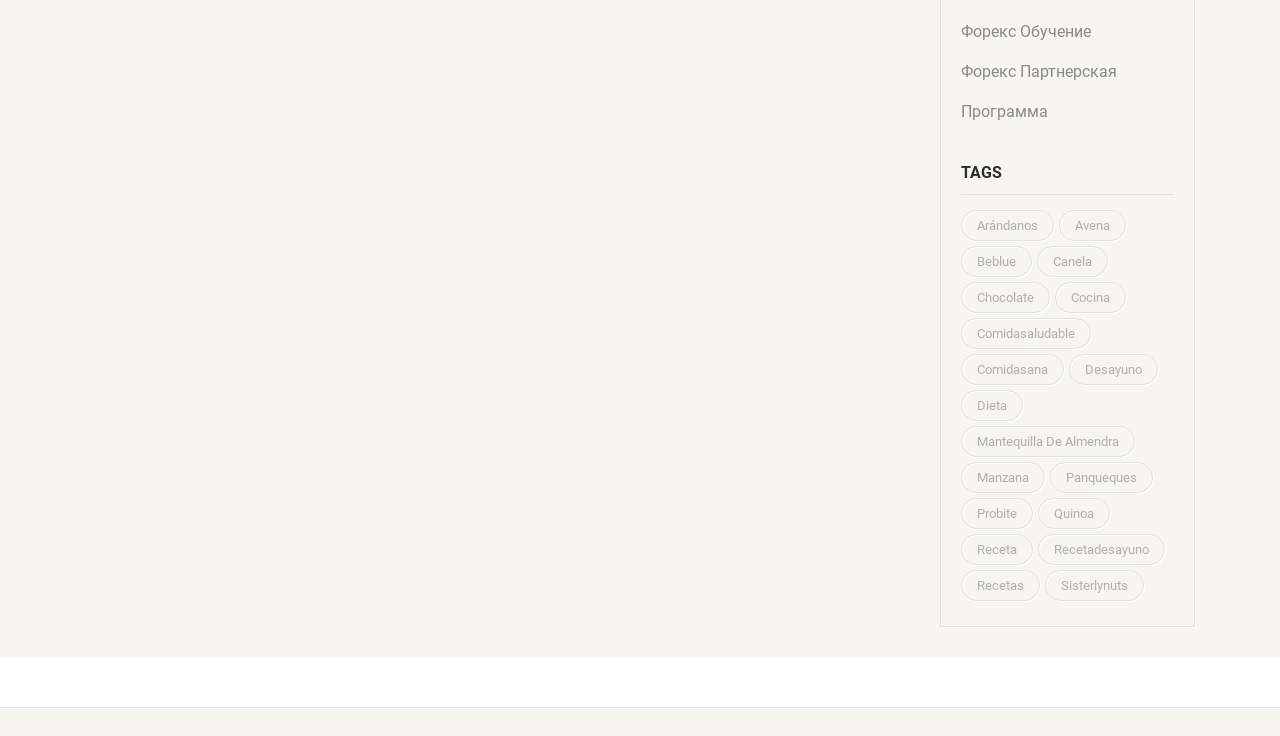Please identify the bounding box coordinates of the region to click in order to complete the given instruction: "Click on the 'Форекс Обучение' link". The coordinates should be four float numbers between 0 and 1, i.e., [left, top, right, bottom].

[0.751, 0.016, 0.852, 0.071]